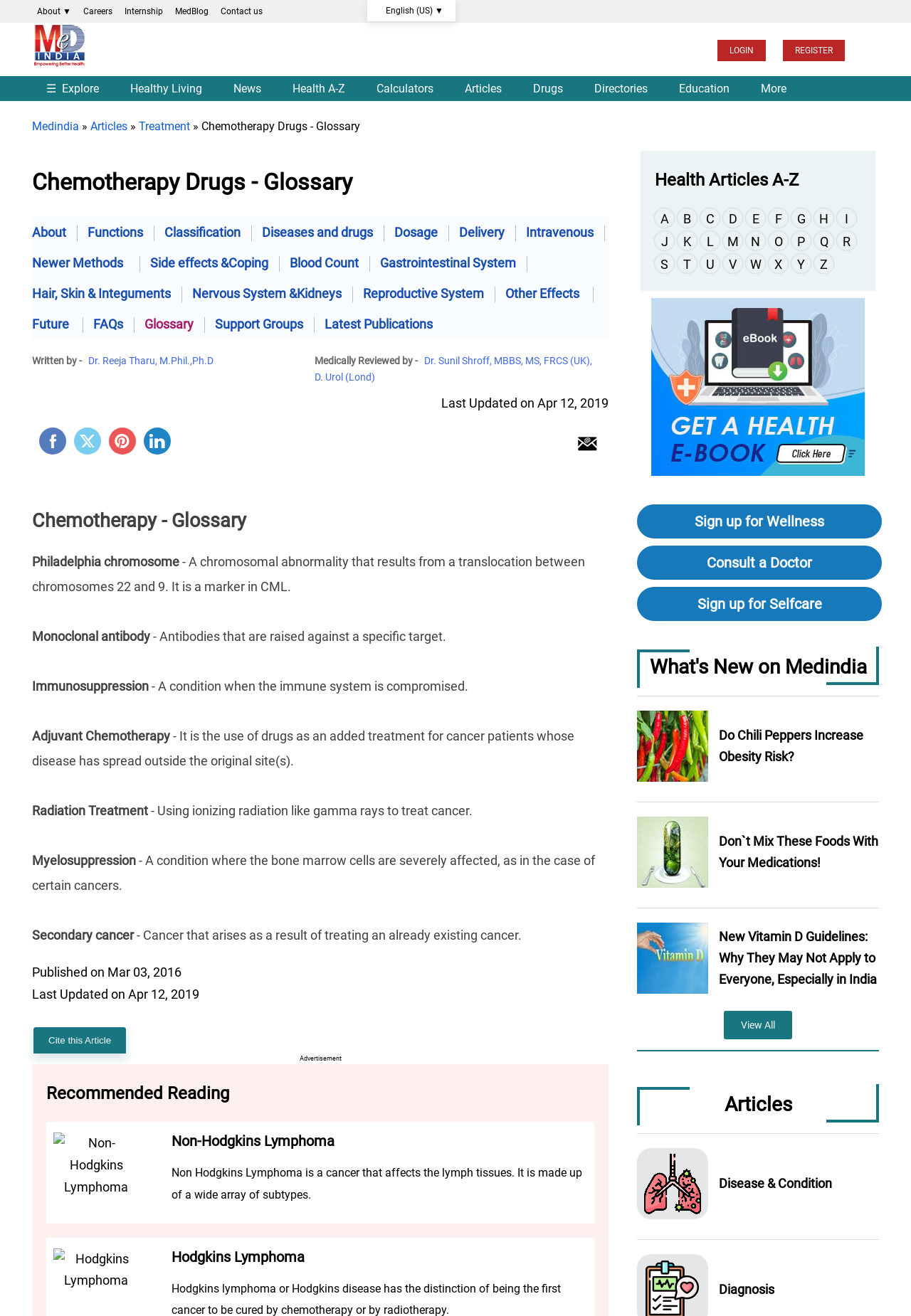Please find the bounding box coordinates of the element that you should click to achieve the following instruction: "Click on the 'About' link". The coordinates should be presented as four float numbers between 0 and 1: [left, top, right, bottom].

[0.023, 0.171, 0.084, 0.182]